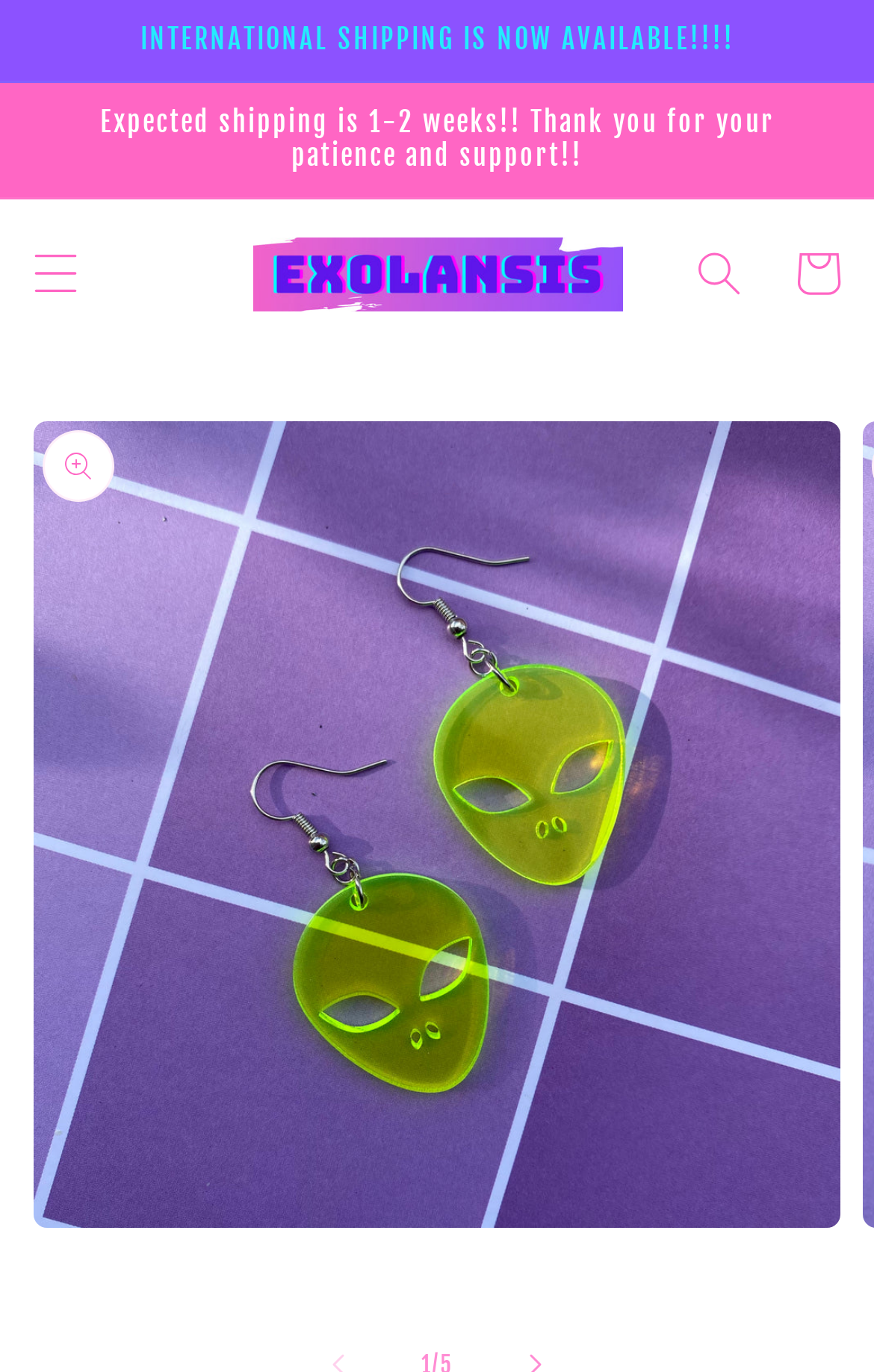What is the logo of the website?
Carefully examine the image and provide a detailed answer to the question.

The logo of the website is 'EXOLANSIS', which is an image element located within the link element with ID 118. The image is described as 'EXOLANSIS' and has a bounding box coordinate of [0.288, 0.174, 0.712, 0.226].